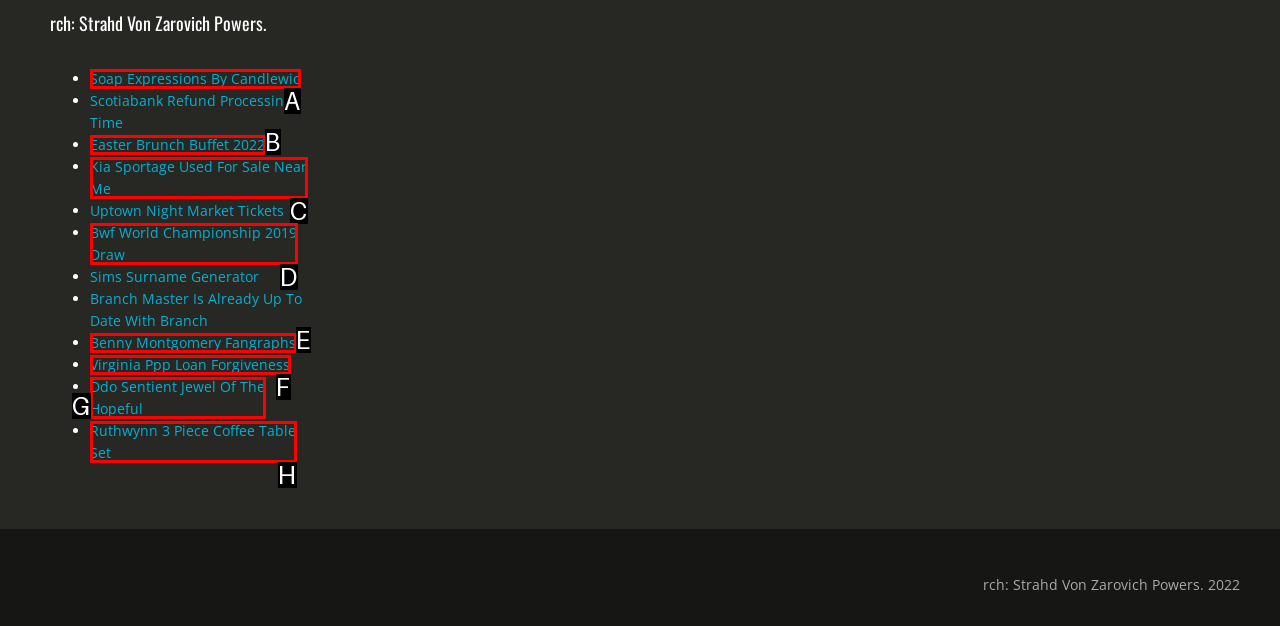Using the description: Benny Montgomery Fangraphs, find the HTML element that matches it. Answer with the letter of the chosen option.

E